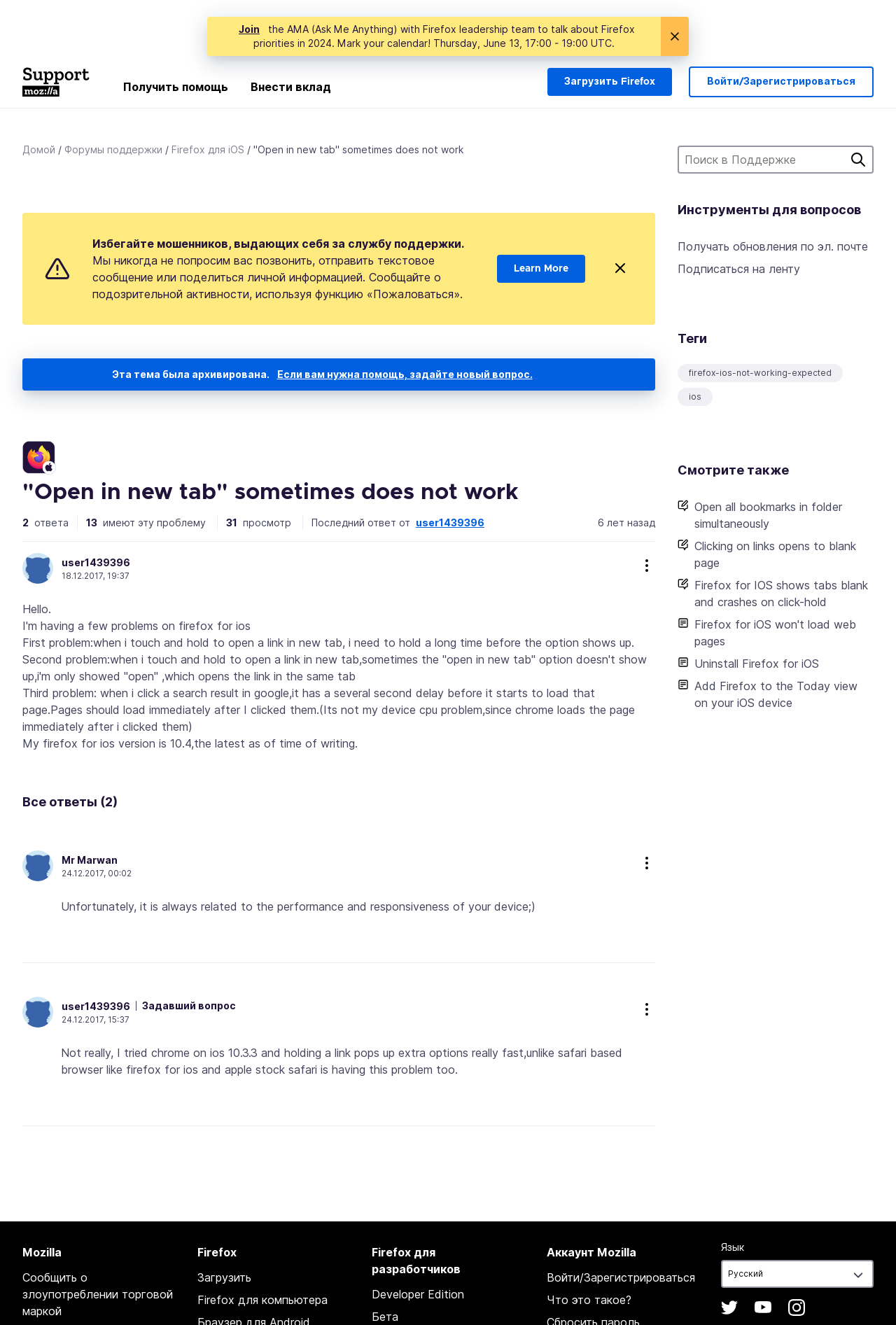How many answers are there to this question?
Refer to the image and respond with a one-word or short-phrase answer.

2